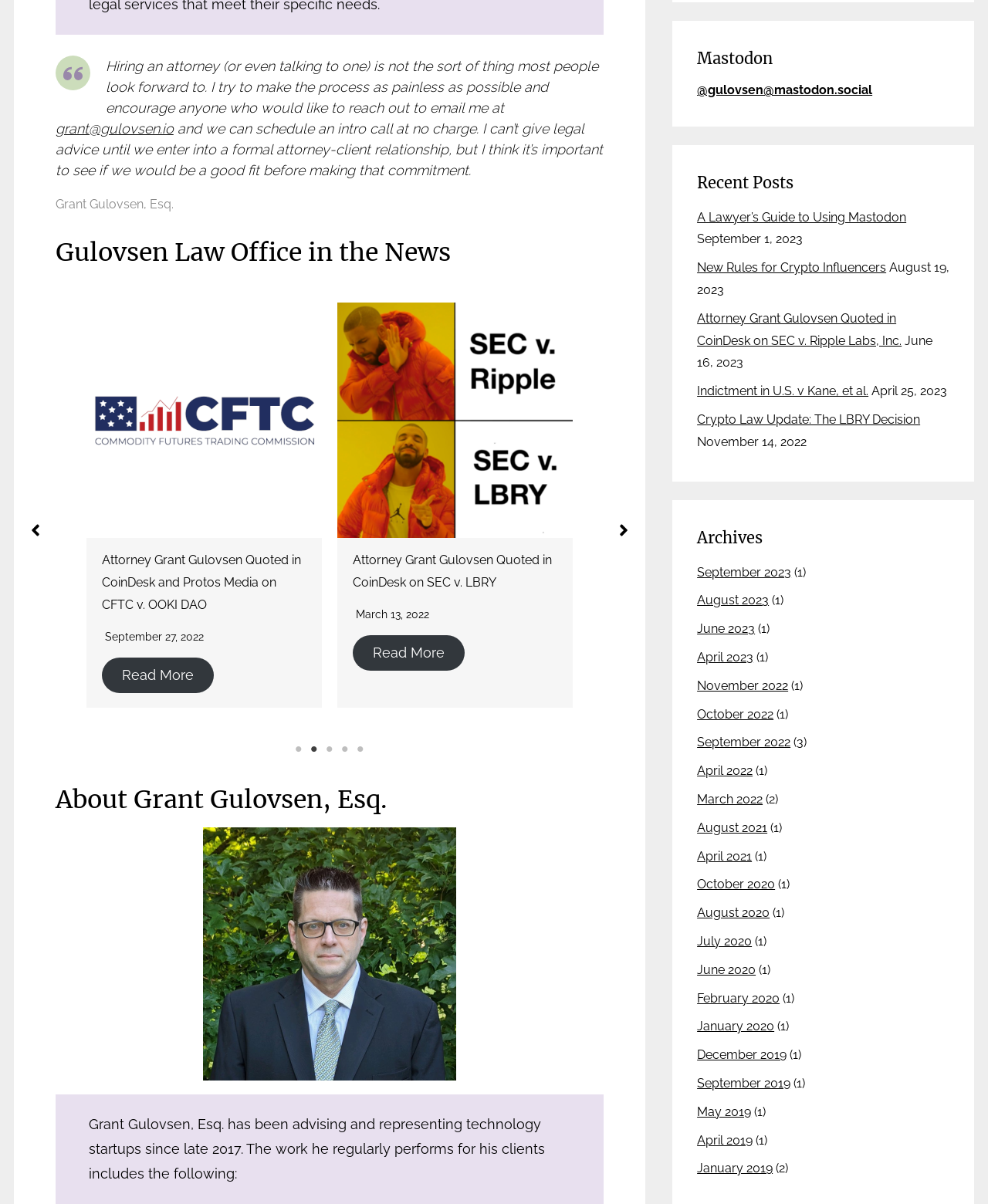Given the webpage screenshot and the description, determine the bounding box coordinates (top-left x, top-left y, bottom-right x, bottom-right y) that define the location of the UI element matching this description: grant@gulovsen.io

[0.056, 0.1, 0.176, 0.114]